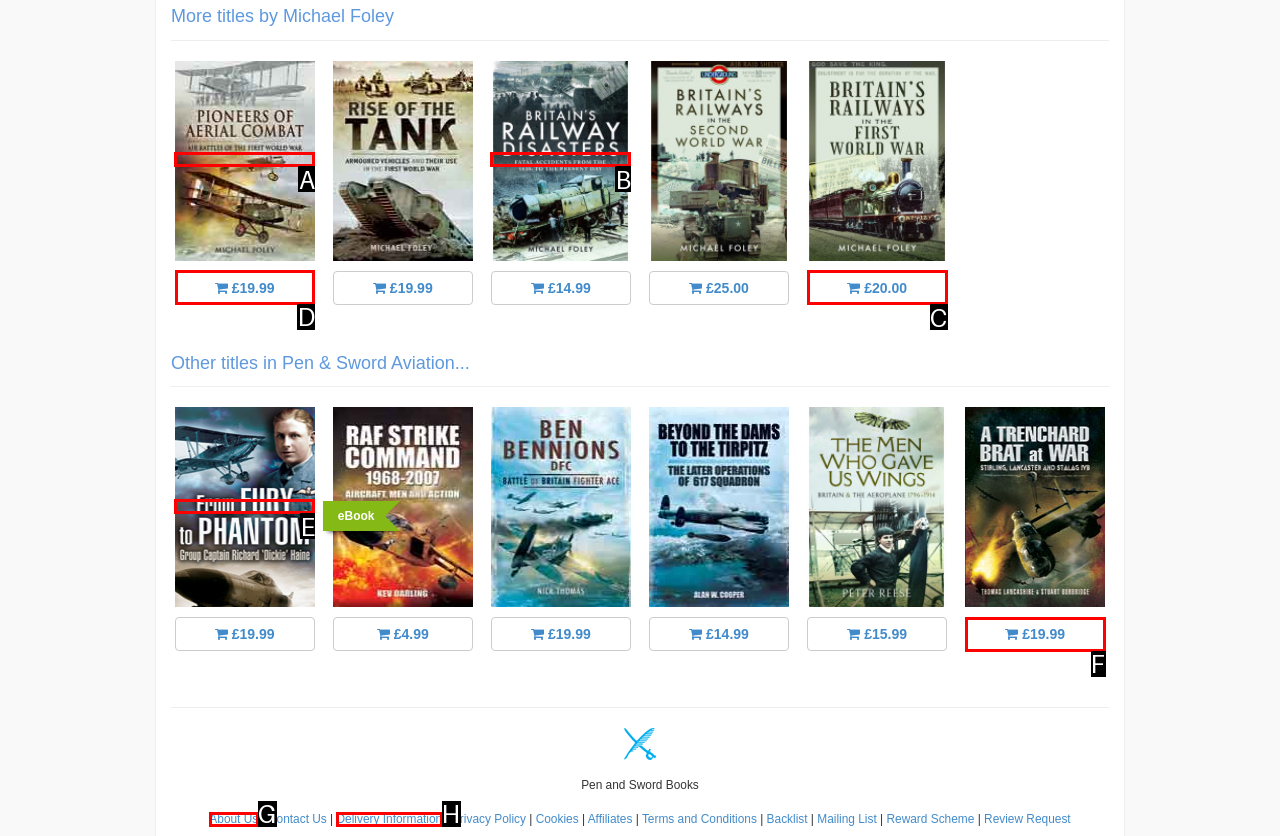What letter corresponds to the UI element to complete this task: Buy the book for £19.99
Answer directly with the letter.

D